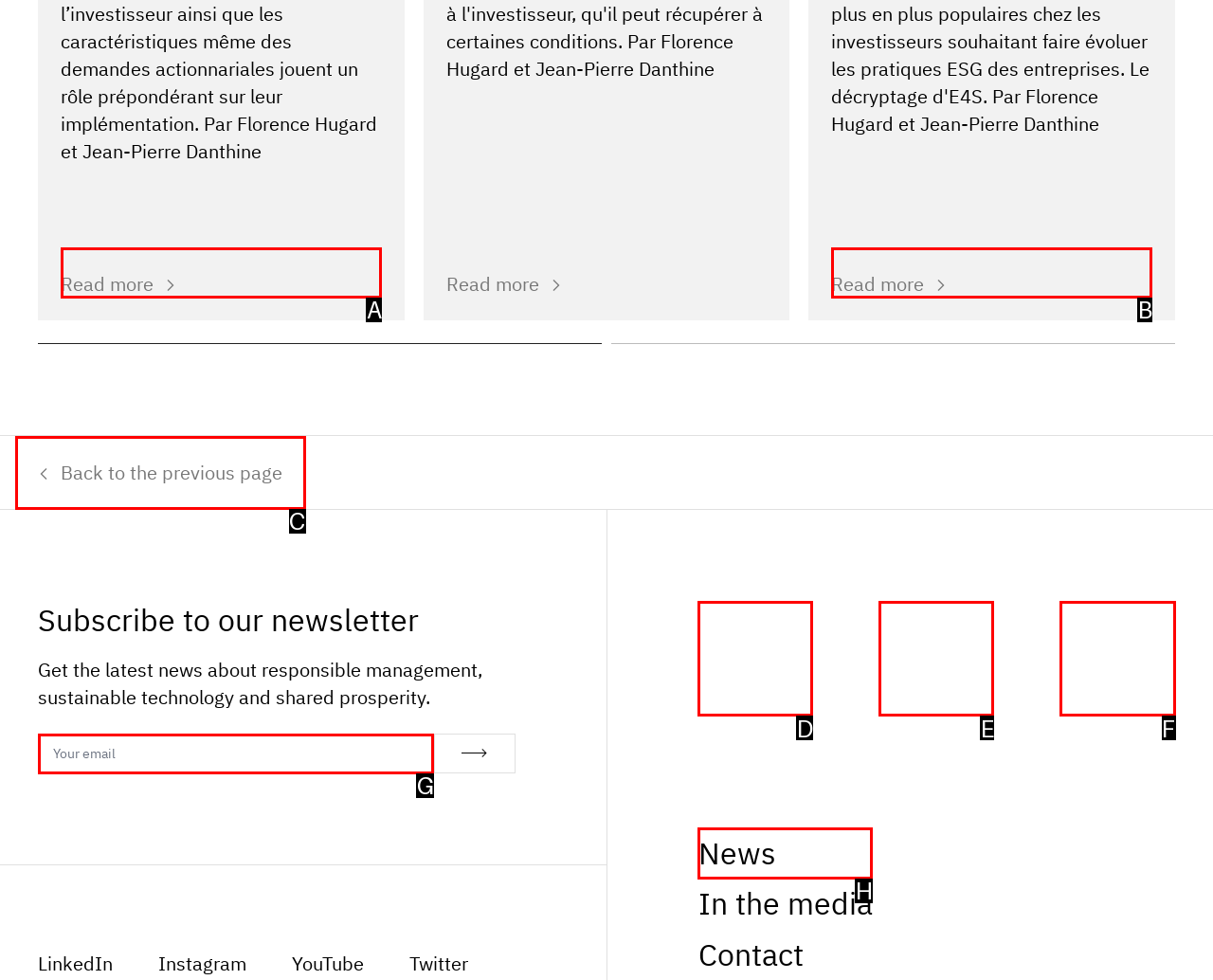Select the option that matches the description: News. Answer with the letter of the correct option directly.

H